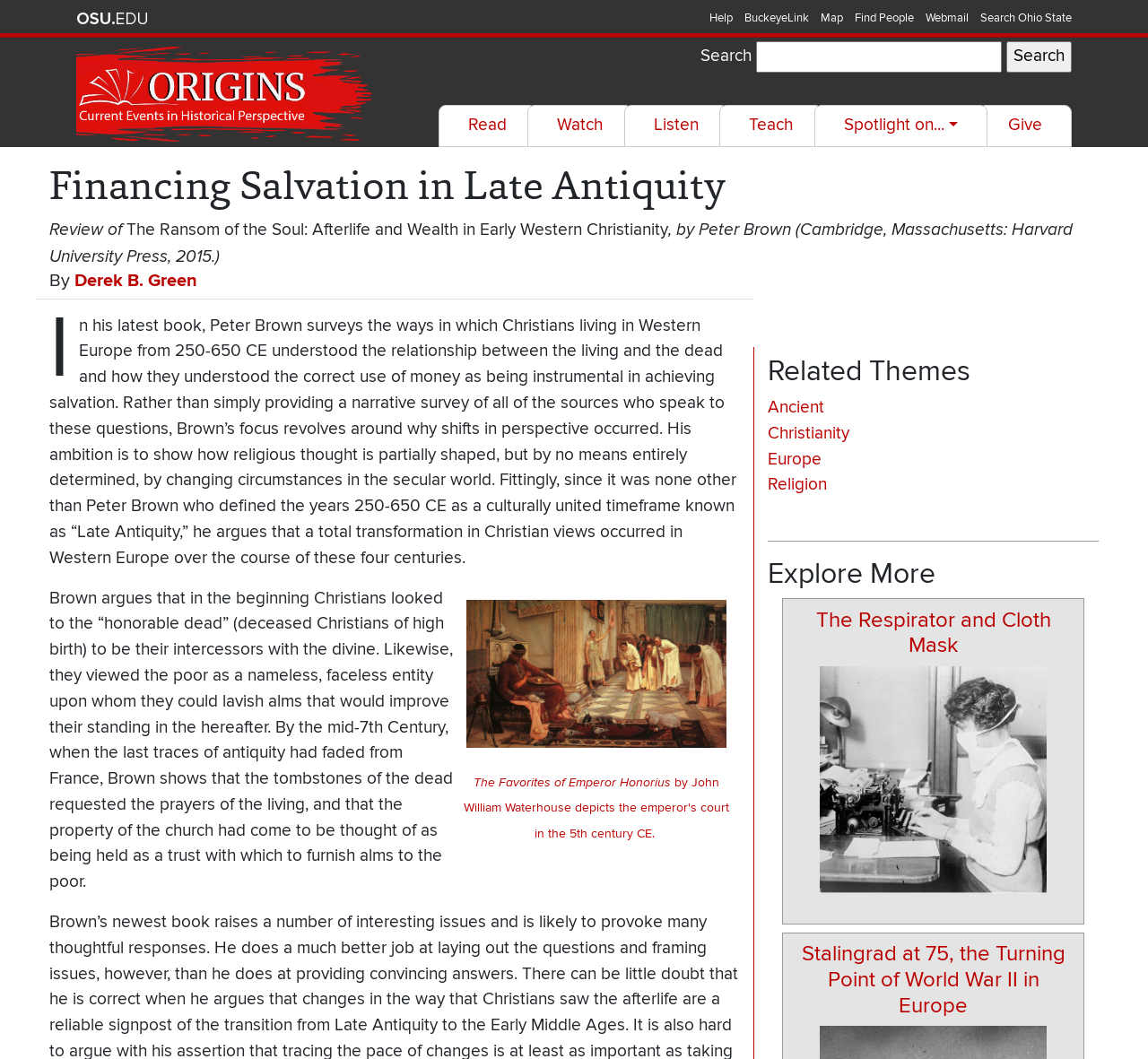Using floating point numbers between 0 and 1, provide the bounding box coordinates in the format (top-left x, top-left y, bottom-right x, bottom-right y). Locate the UI element described here: Derek B. Green

[0.065, 0.254, 0.172, 0.275]